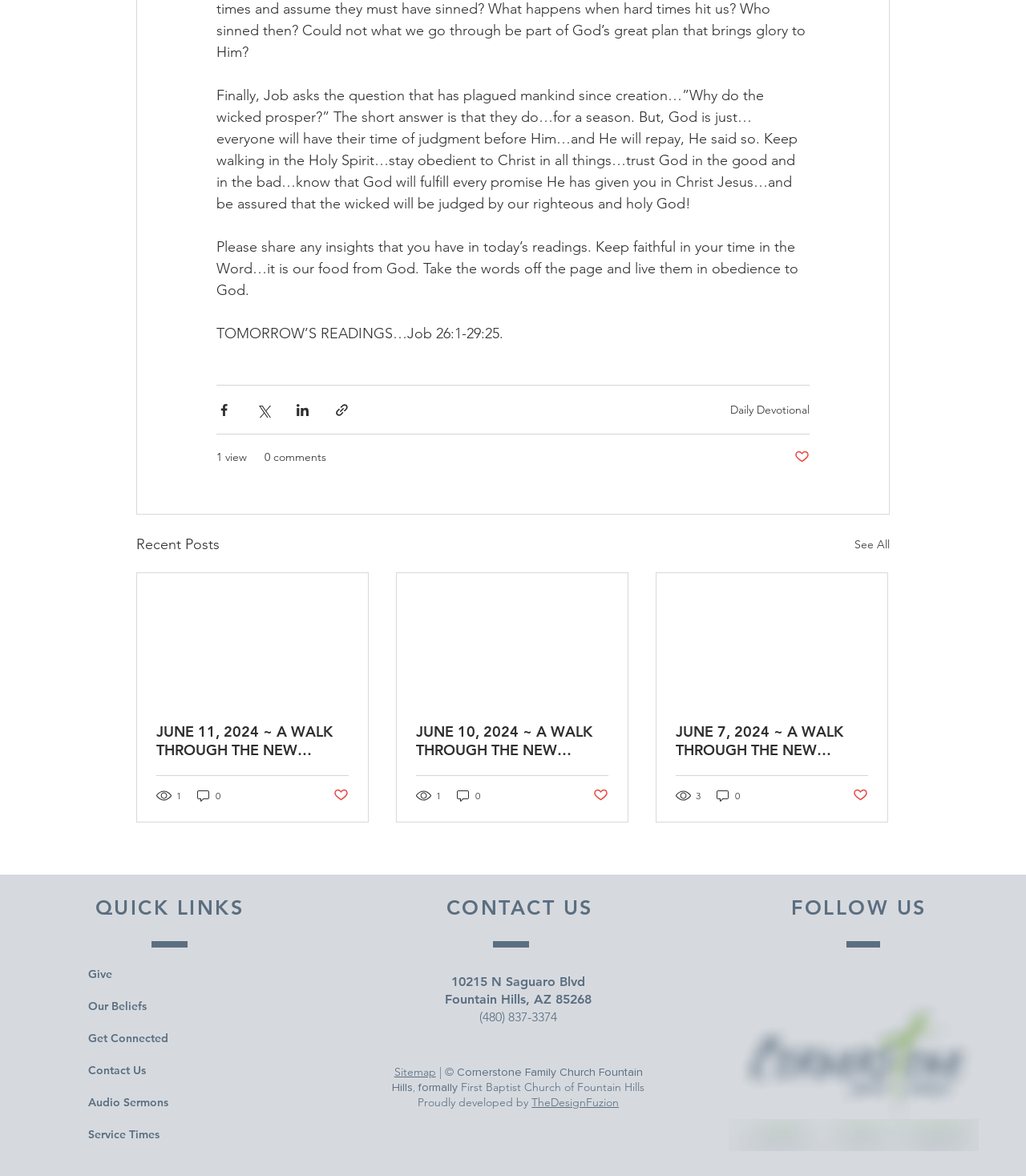Locate the bounding box coordinates of the area that needs to be clicked to fulfill the following instruction: "Read today's devotional". The coordinates should be in the format of four float numbers between 0 and 1, namely [left, top, right, bottom].

[0.211, 0.074, 0.781, 0.181]